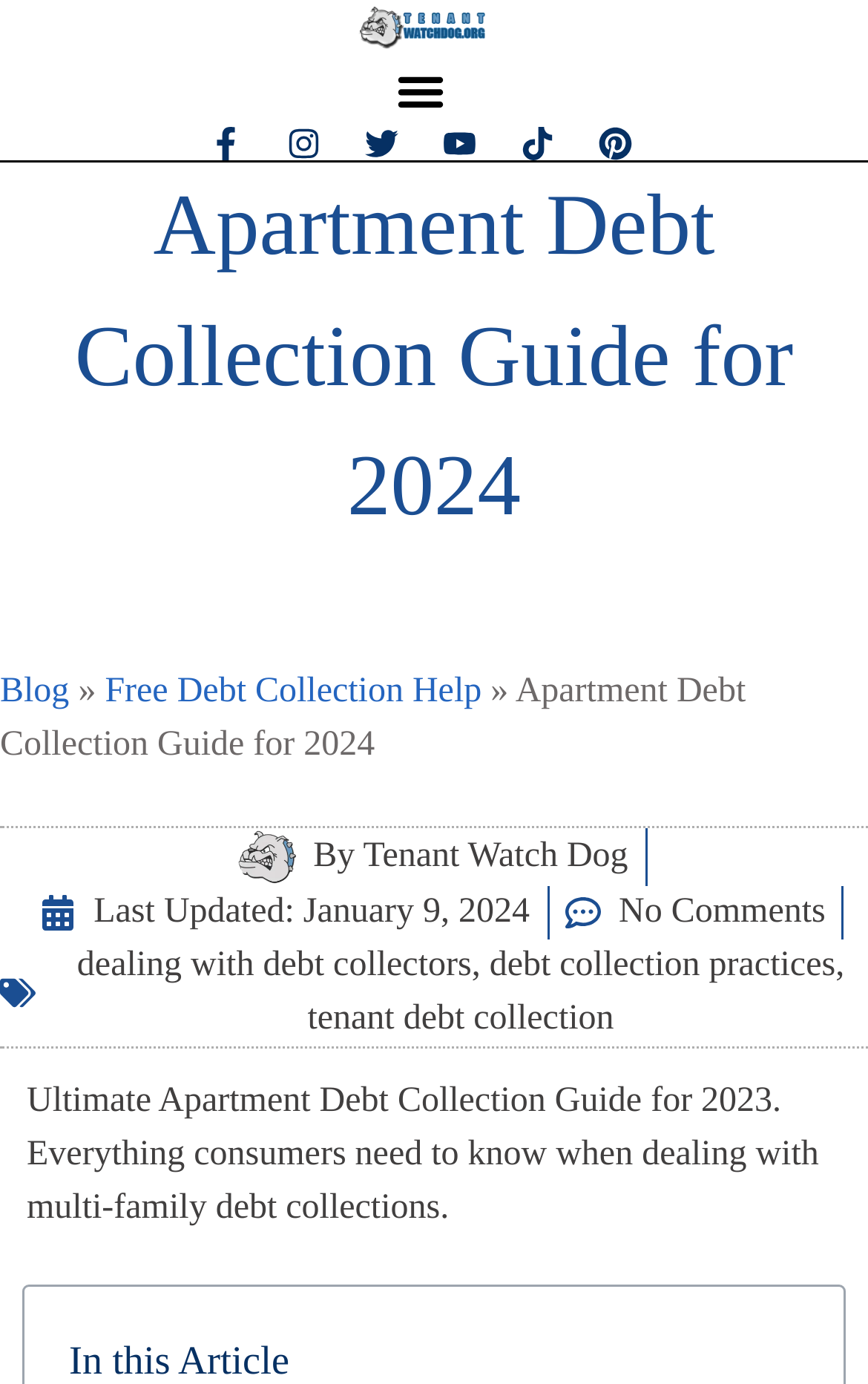Find the bounding box of the web element that fits this description: "No Comments".

[0.651, 0.641, 0.951, 0.679]